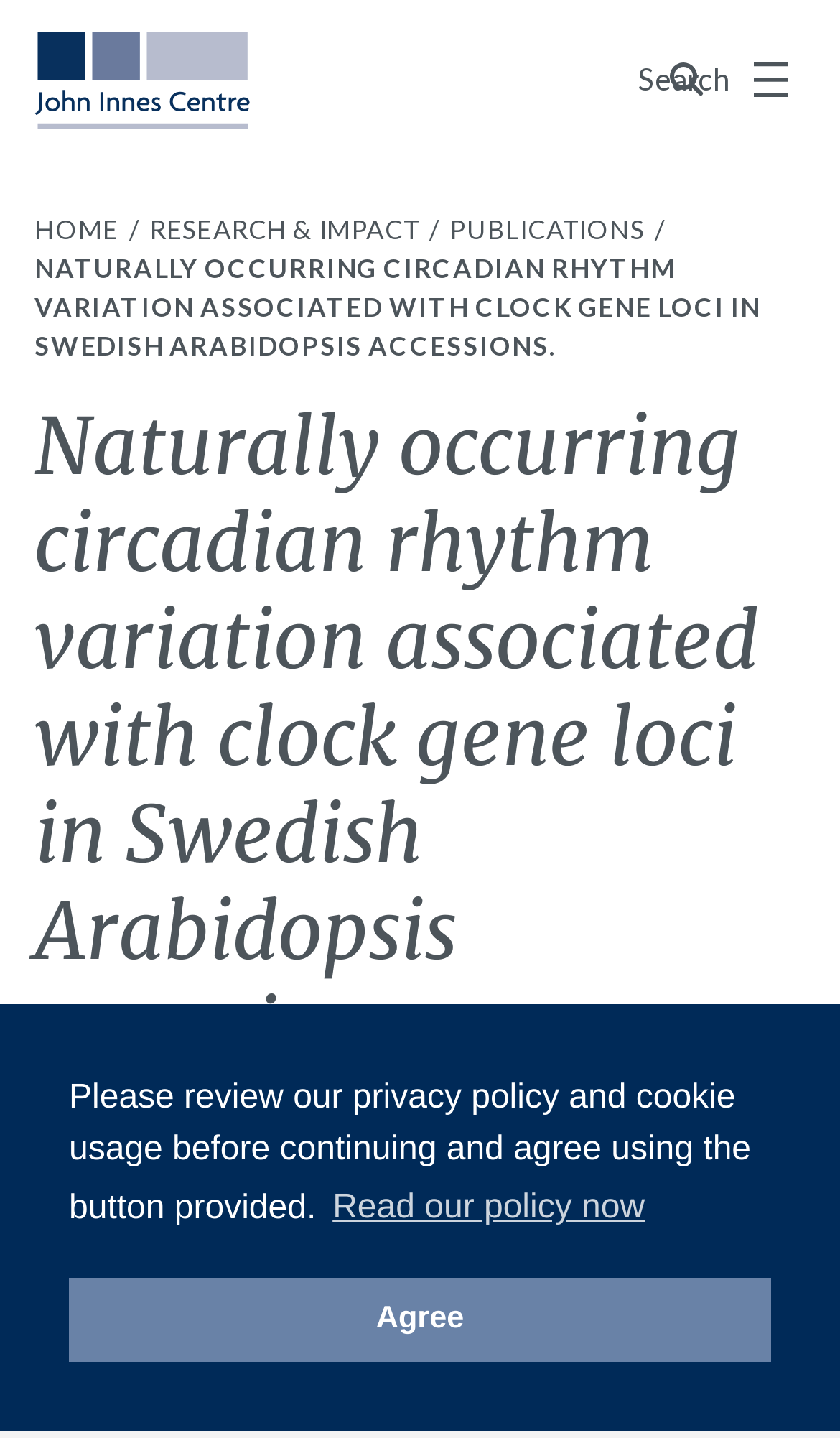Bounding box coordinates are given in the format (top-left x, top-left y, bottom-right x, bottom-right y). All values should be floating point numbers between 0 and 1. Provide the bounding box coordinate for the UI element described as: Read our policy now

[0.388, 0.818, 0.776, 0.864]